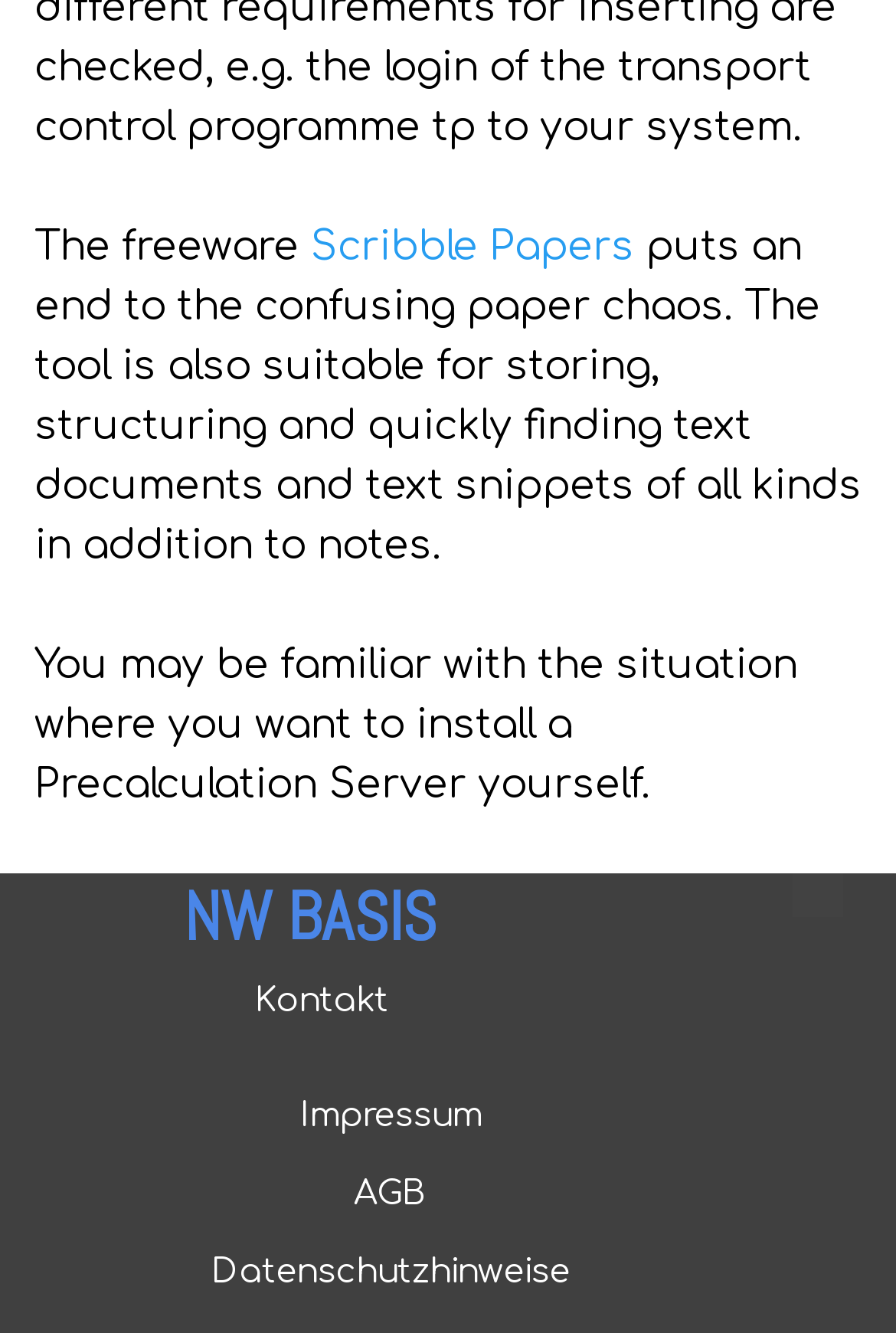From the element description Datenschutzhinweise, predict the bounding box coordinates of the UI element. The coordinates must be specified in the format (top-left x, top-left y, bottom-right x, bottom-right y) and should be within the 0 to 1 range.

[0.231, 0.928, 0.641, 0.979]